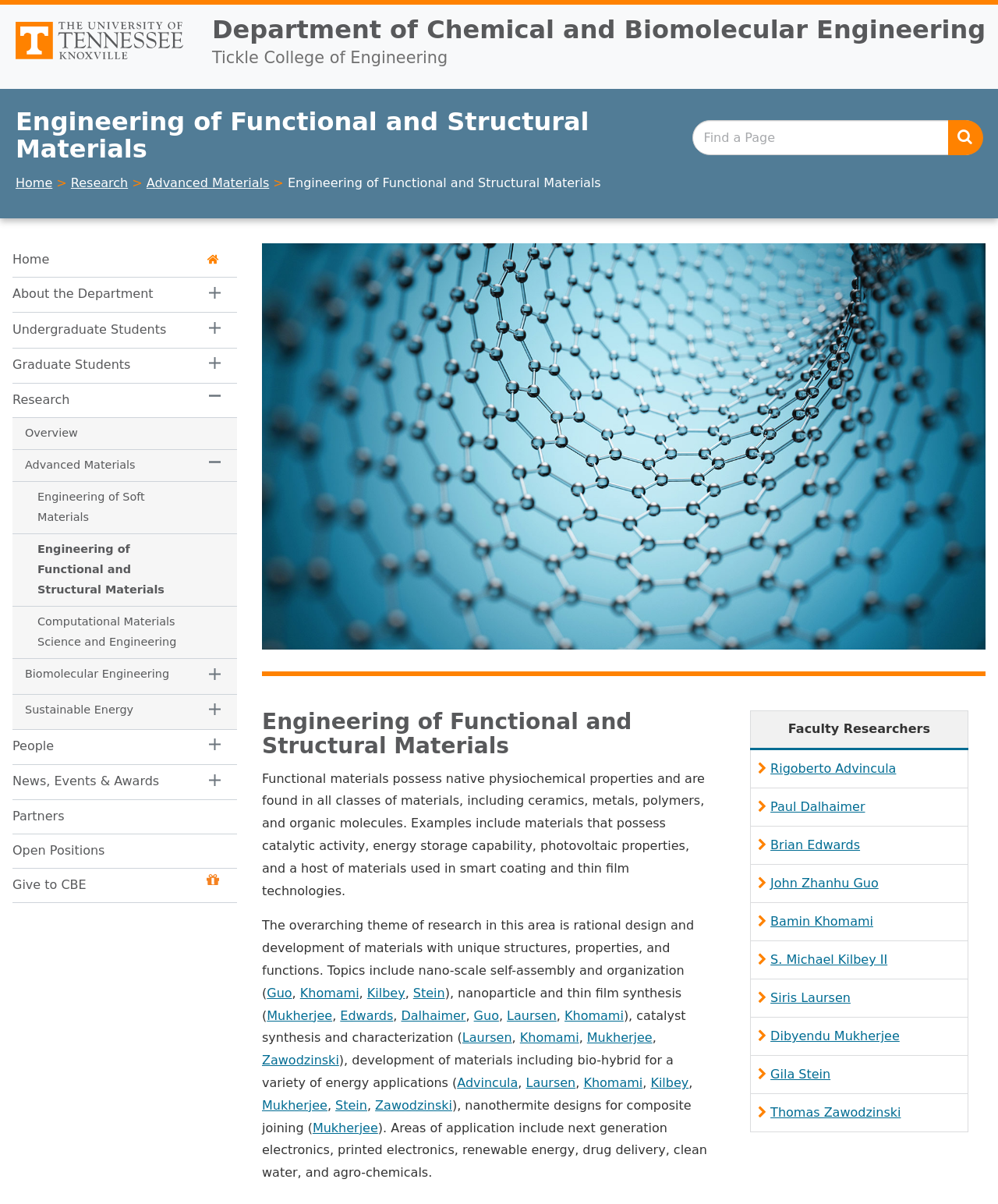What is the topic of research in the 'Engineering of Functional and Structural Materials' area?
Please provide a single word or phrase in response based on the screenshot.

Rational design and development of materials